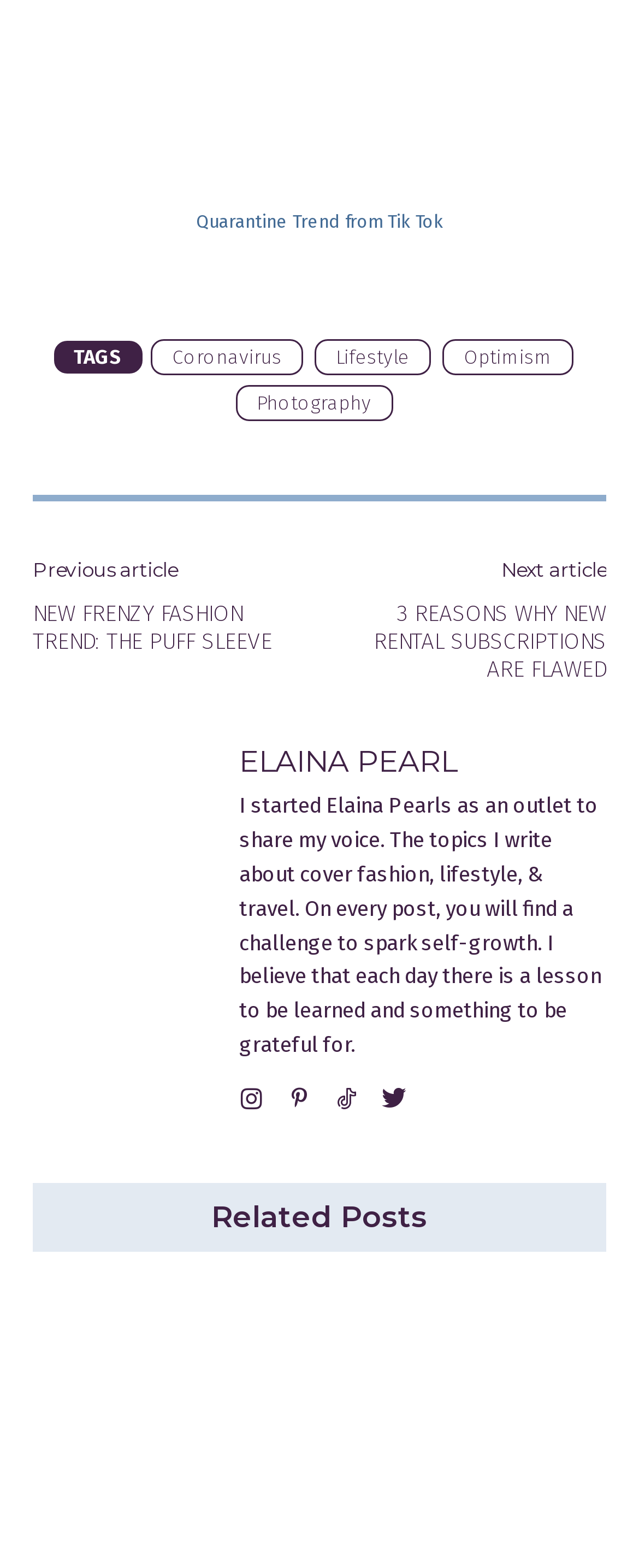Using the element description: "Menu", determine the bounding box coordinates. The coordinates should be in the format [left, top, right, bottom], with values between 0 and 1.

None